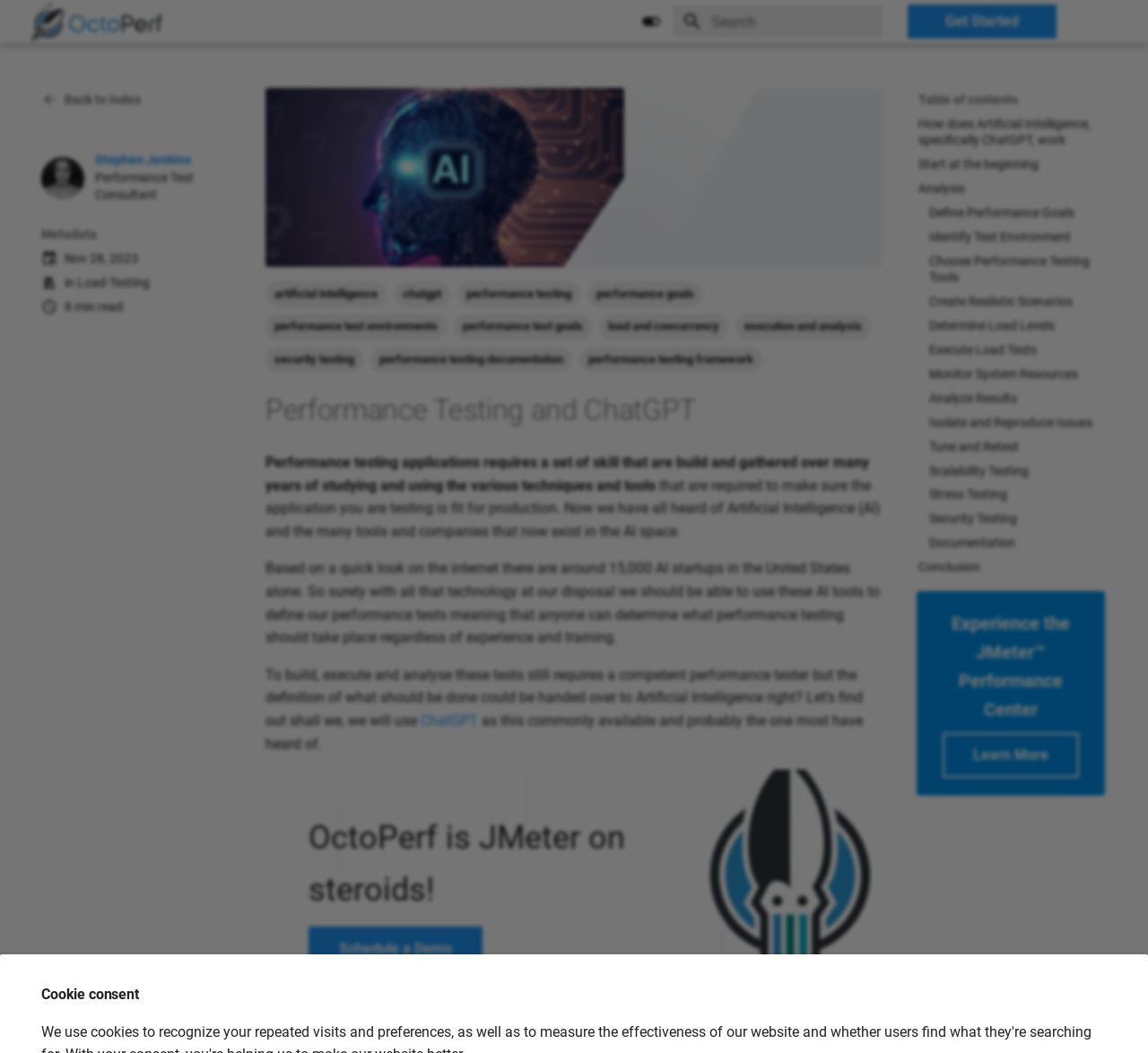Identify the bounding box coordinates of the clickable region required to complete the instruction: "Learn more about the JMeter Performance Center". The coordinates should be given as four float numbers within the range of 0 and 1, i.e., [left, top, right, bottom].

[0.821, 0.696, 0.94, 0.739]